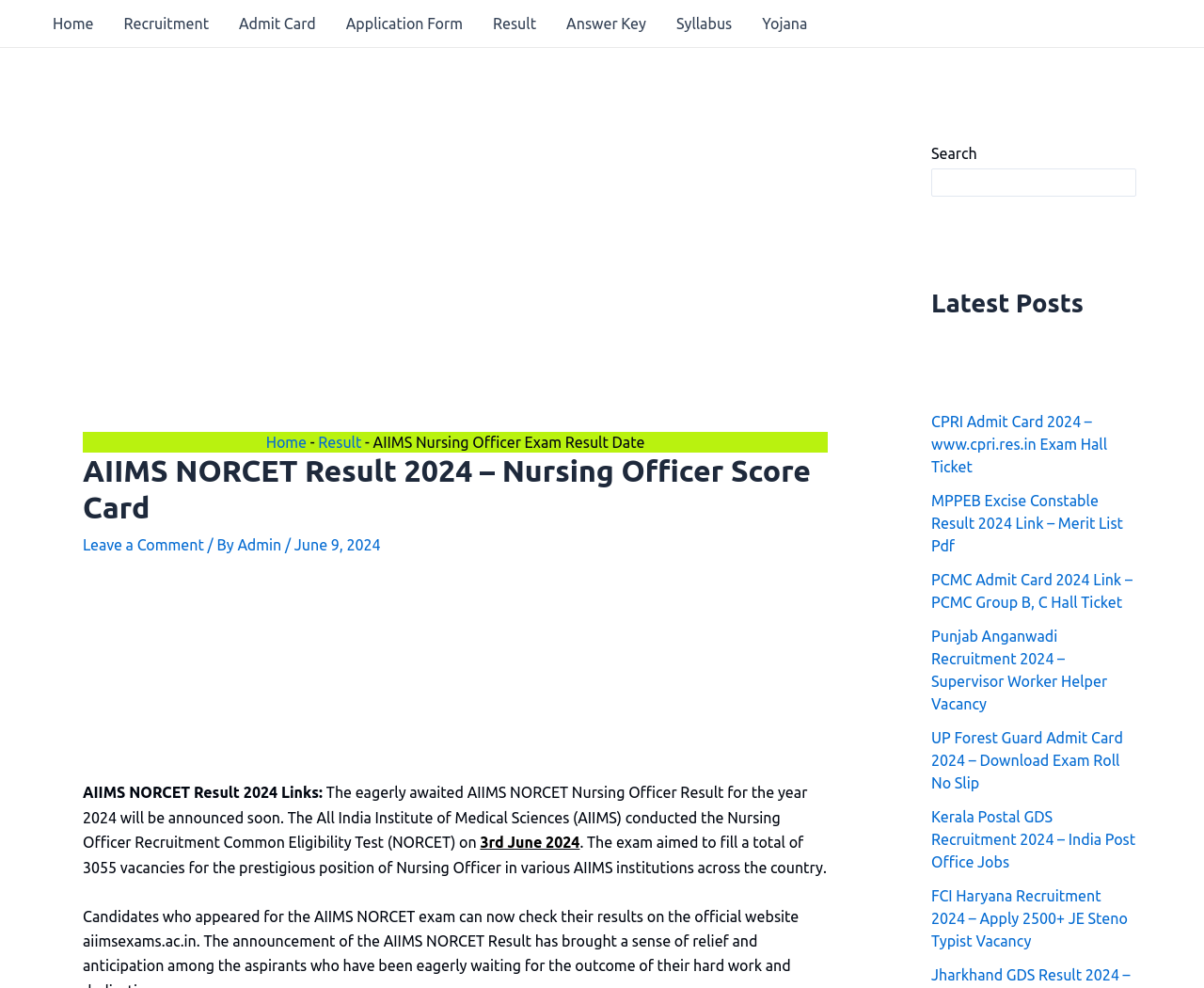Provide a short answer to the following question with just one word or phrase: What is the purpose of the AIIMS NORCET exam?

Nursing Officer Recruitment